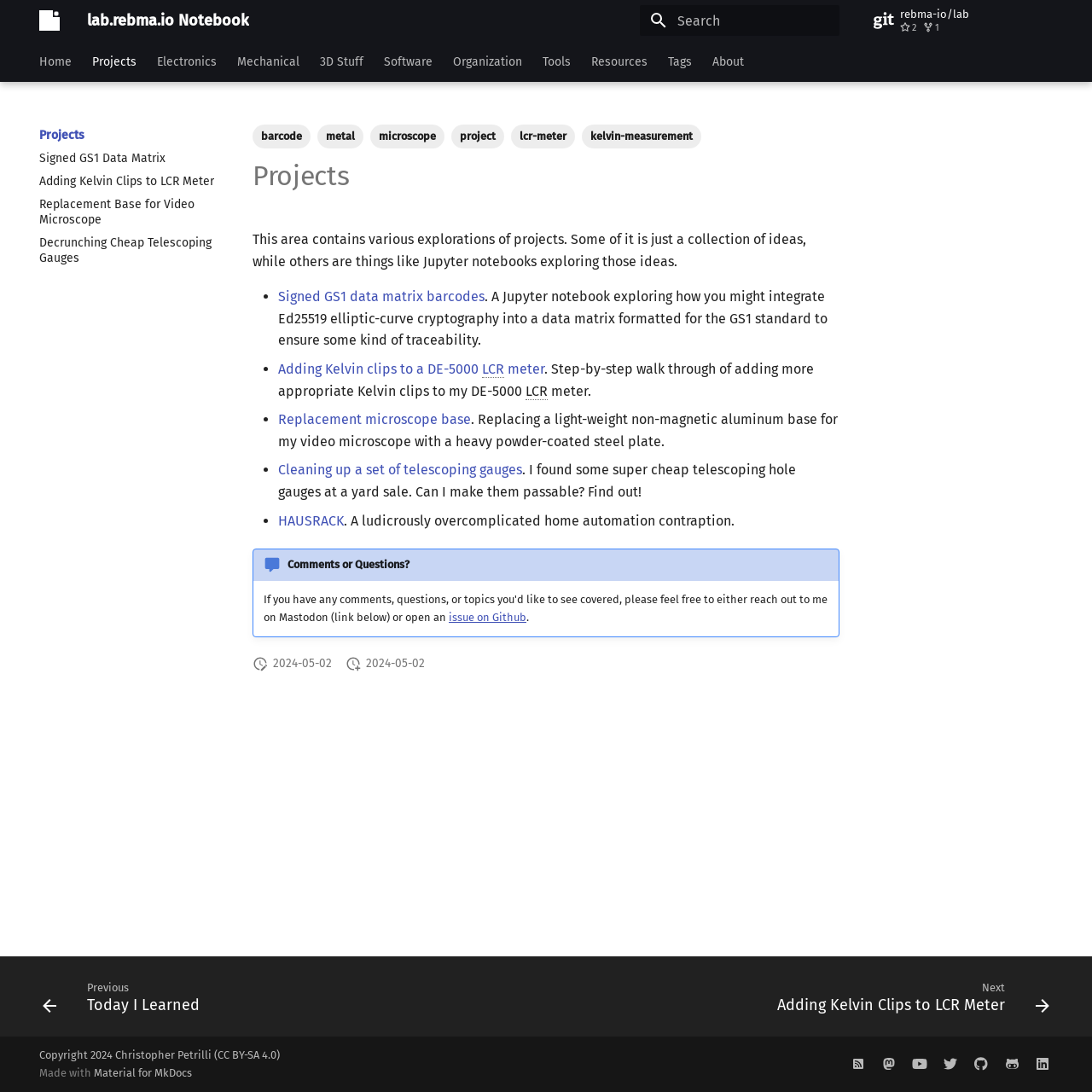What is the format of the 'Signed GS1 data matrix barcodes' project? Look at the image and give a one-word or short phrase answer.

Jupyter notebook